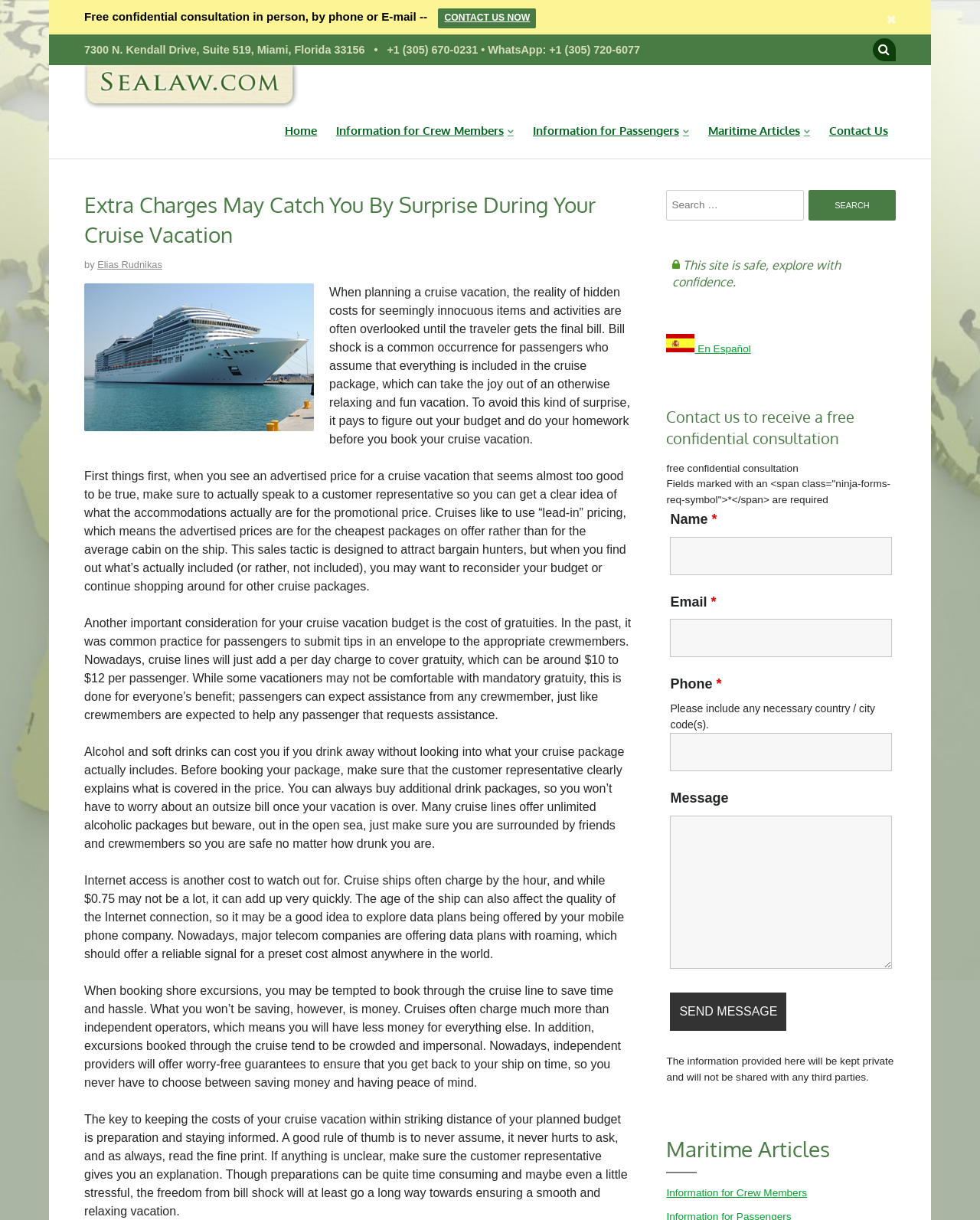Given the content of the image, can you provide a detailed answer to the question?
What is the name of the website?

I found the answer by looking at the heading element with the text 'SeaLaw.com' which is also an image and a link, indicating that it is the website's logo and name.